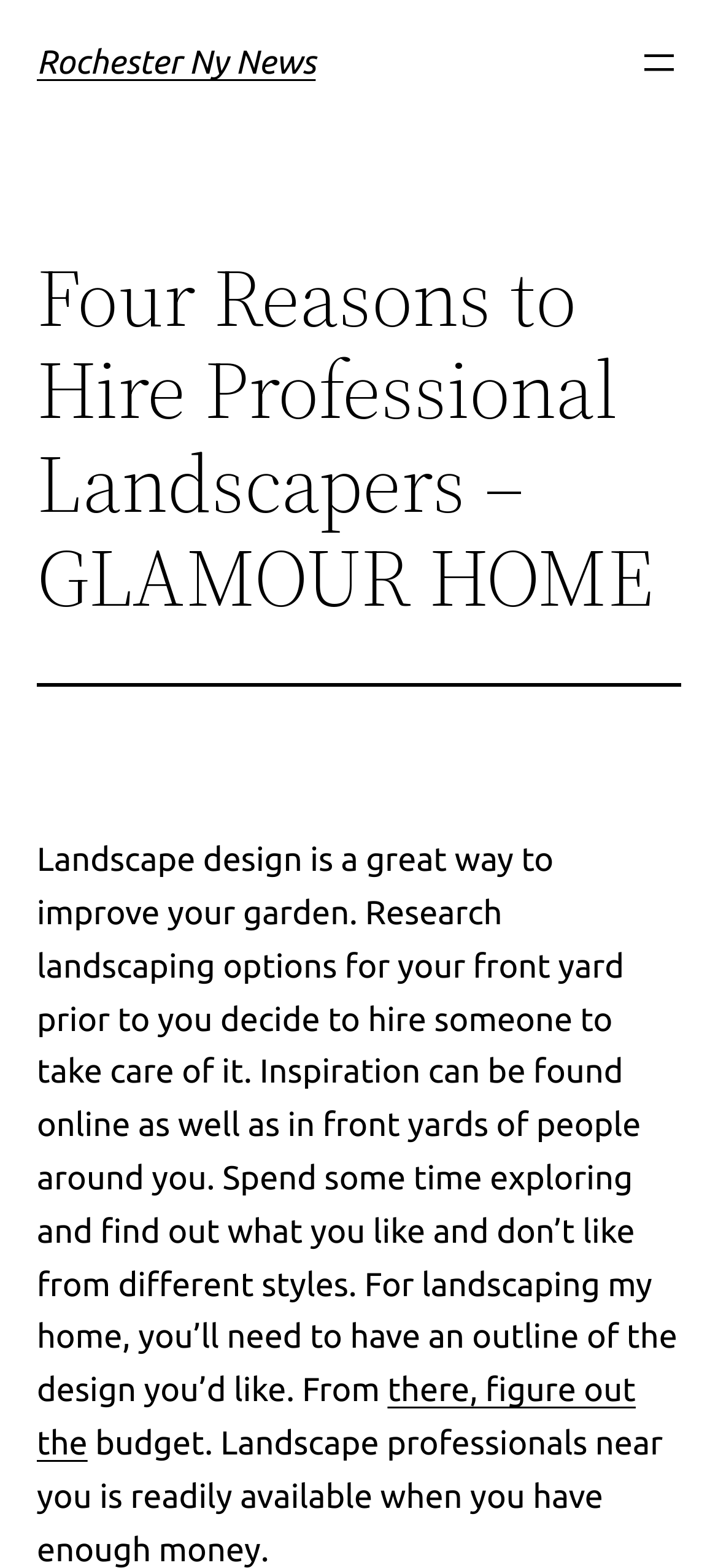Detail the various sections and features present on the webpage.

The webpage is about landscape design and its importance in improving one's garden. At the top left of the page, there is a heading that reads "Rochester Ny News" with a link to the same. On the top right, there is a button labeled "Open menu" that has a popup dialog.

Below the top section, there is a prominent heading that reads "Four Reasons to Hire Professional Landscapers – GLAMOUR HOME" spanning almost the entire width of the page. Underneath this heading, there is a horizontal separator line.

The main content of the page is a block of text that discusses the importance of researching landscaping options for one's front yard before hiring a professional. The text suggests finding inspiration online and in nearby front yards, and creating an outline of the desired design. It also mentions the need to figure out a budget for the project. There is a link embedded in the text that reads "there, figure out the". The text block takes up most of the page's vertical space.

Overall, the webpage appears to be an article or blog post about landscape design, with a focus on the importance of planning and budgeting for a successful project.